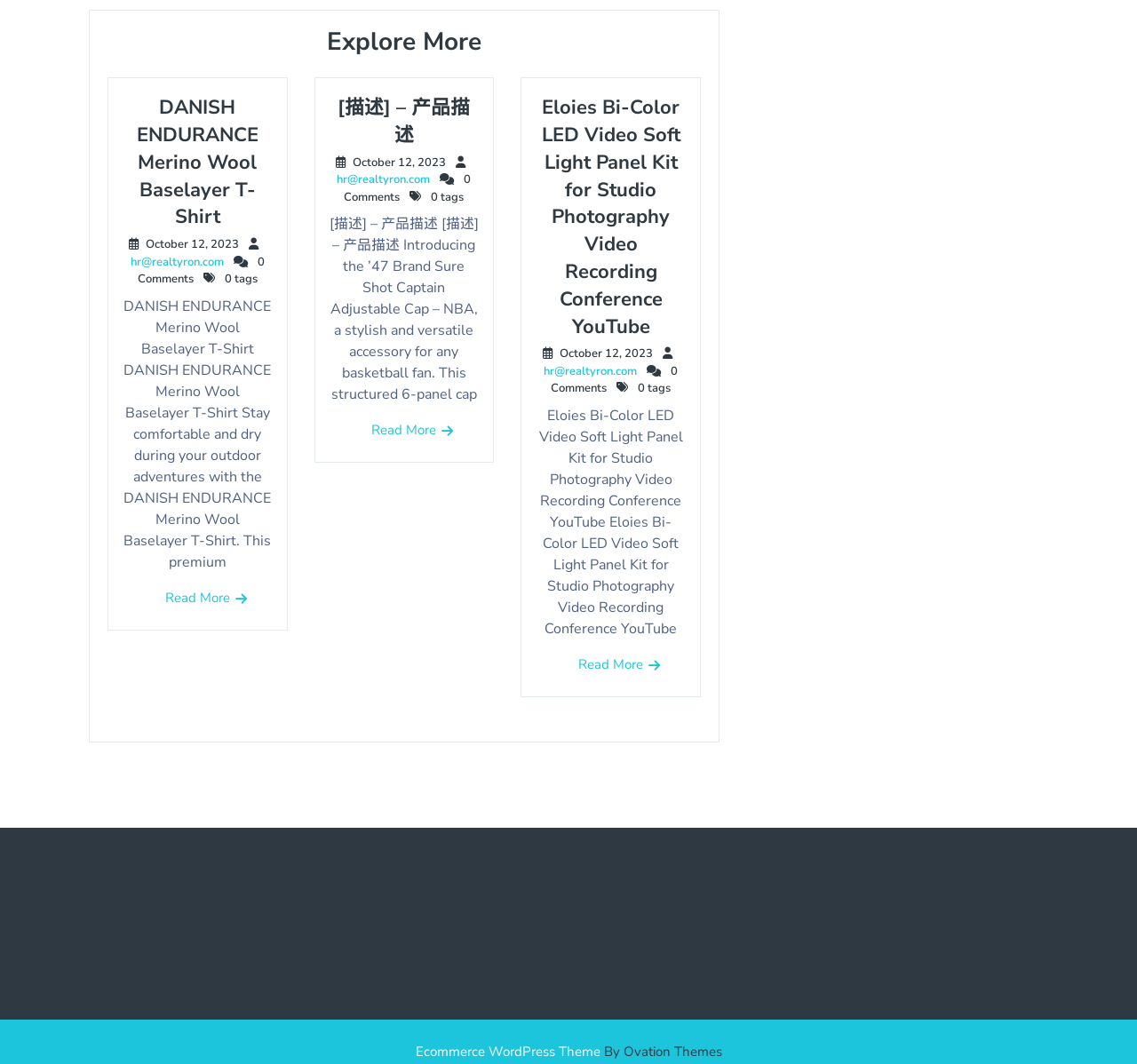Carefully examine the image and provide an in-depth answer to the question: What is the title of the first product?

The first product is identified by its title, which is 'DANISH ENDURANCE Merino Wool Baselayer T-Shirt', as indicated by the heading element with the text 'DANISH ENDURANCE Merino Wool Baselayer T-Shirt' and the link element with the same text.